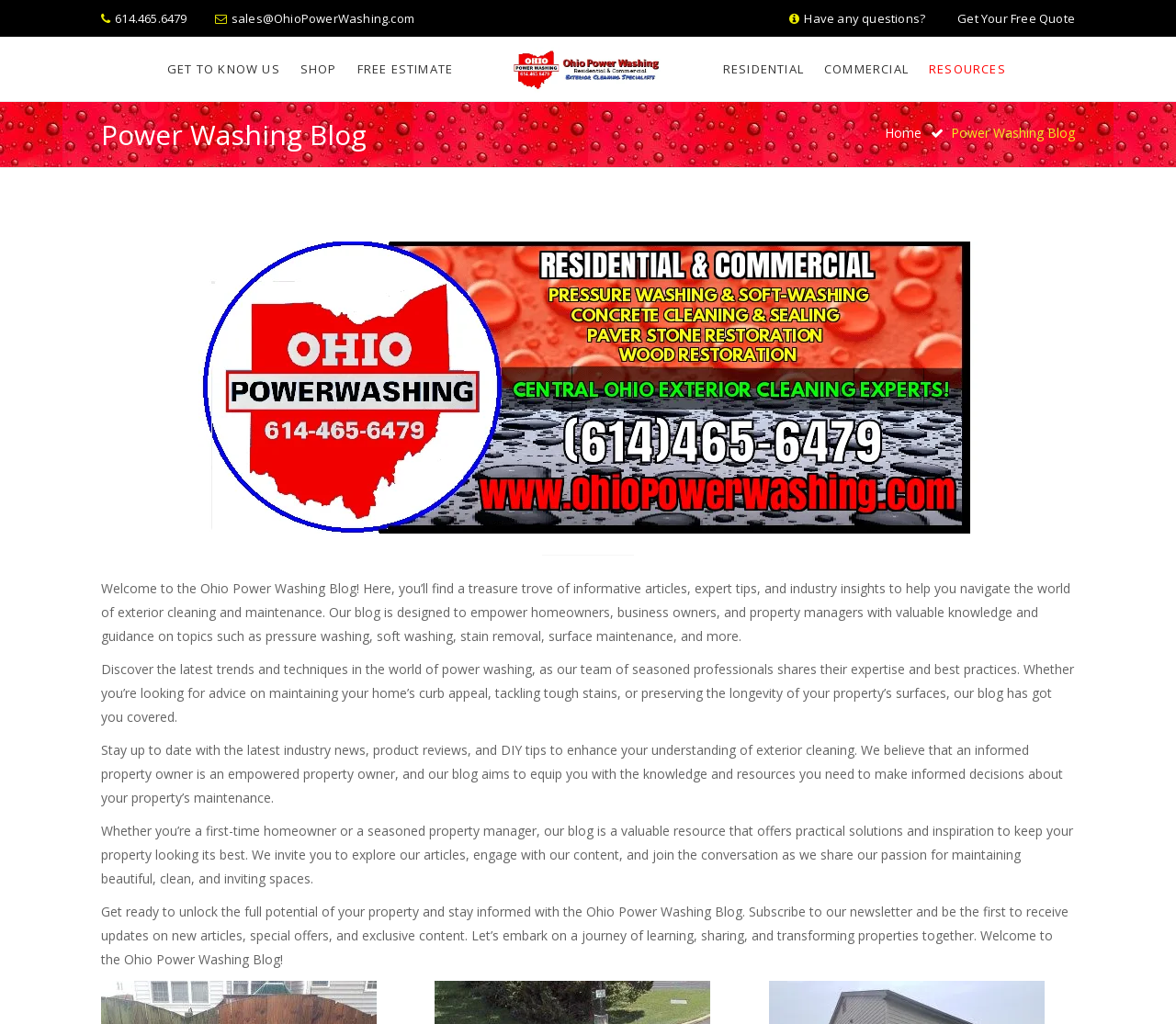Can you find and provide the title of the webpage?

Power Washing Blog